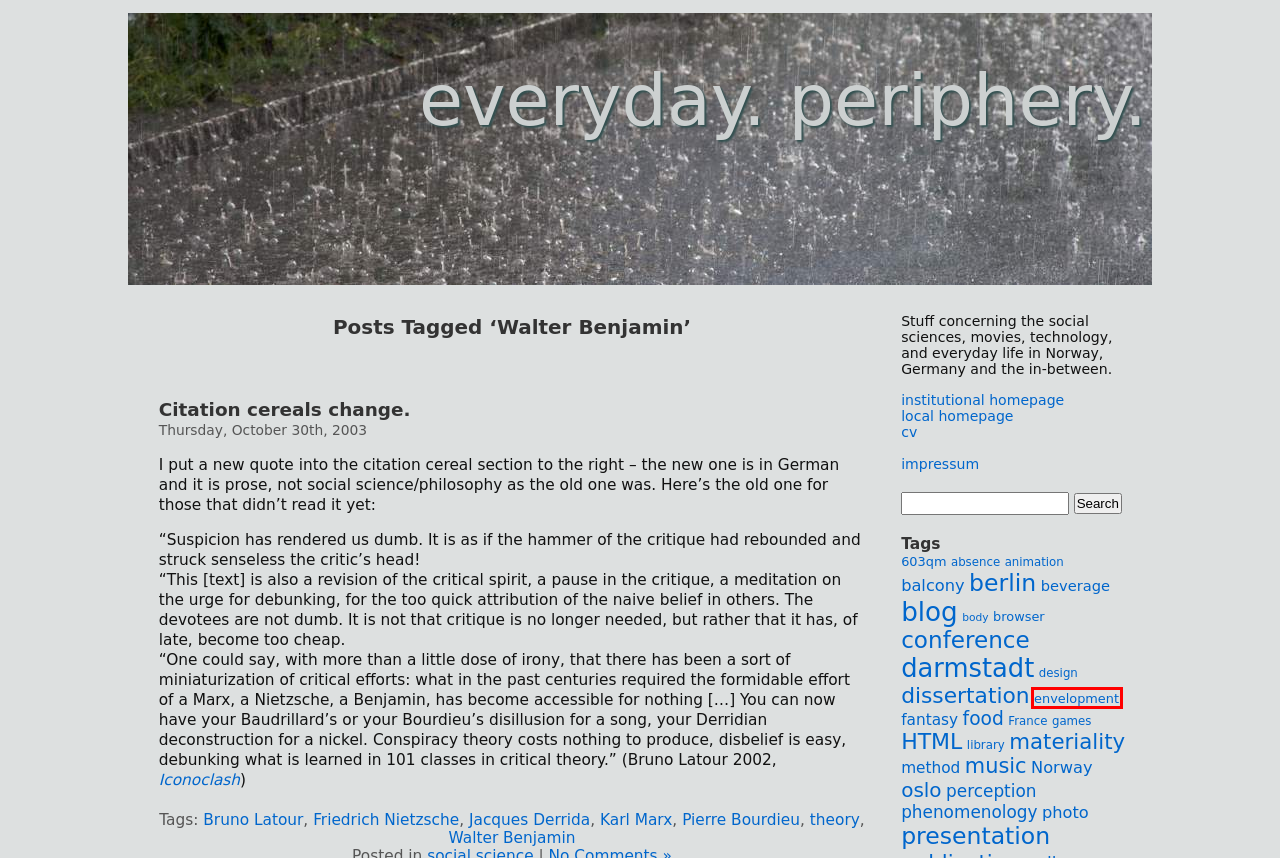Examine the screenshot of a webpage with a red bounding box around a specific UI element. Identify which webpage description best matches the new webpage that appears after clicking the element in the red bounding box. Here are the candidates:
A. berlin «  everyday. periphery.
B. library «  everyday. periphery.
C. animation «  everyday. periphery.
D. envelopment «  everyday. periphery.
E. France «  everyday. periphery.
F. dissertation «  everyday. periphery.
G. everyday. periphery.
H. phenomenology «  everyday. periphery.

D